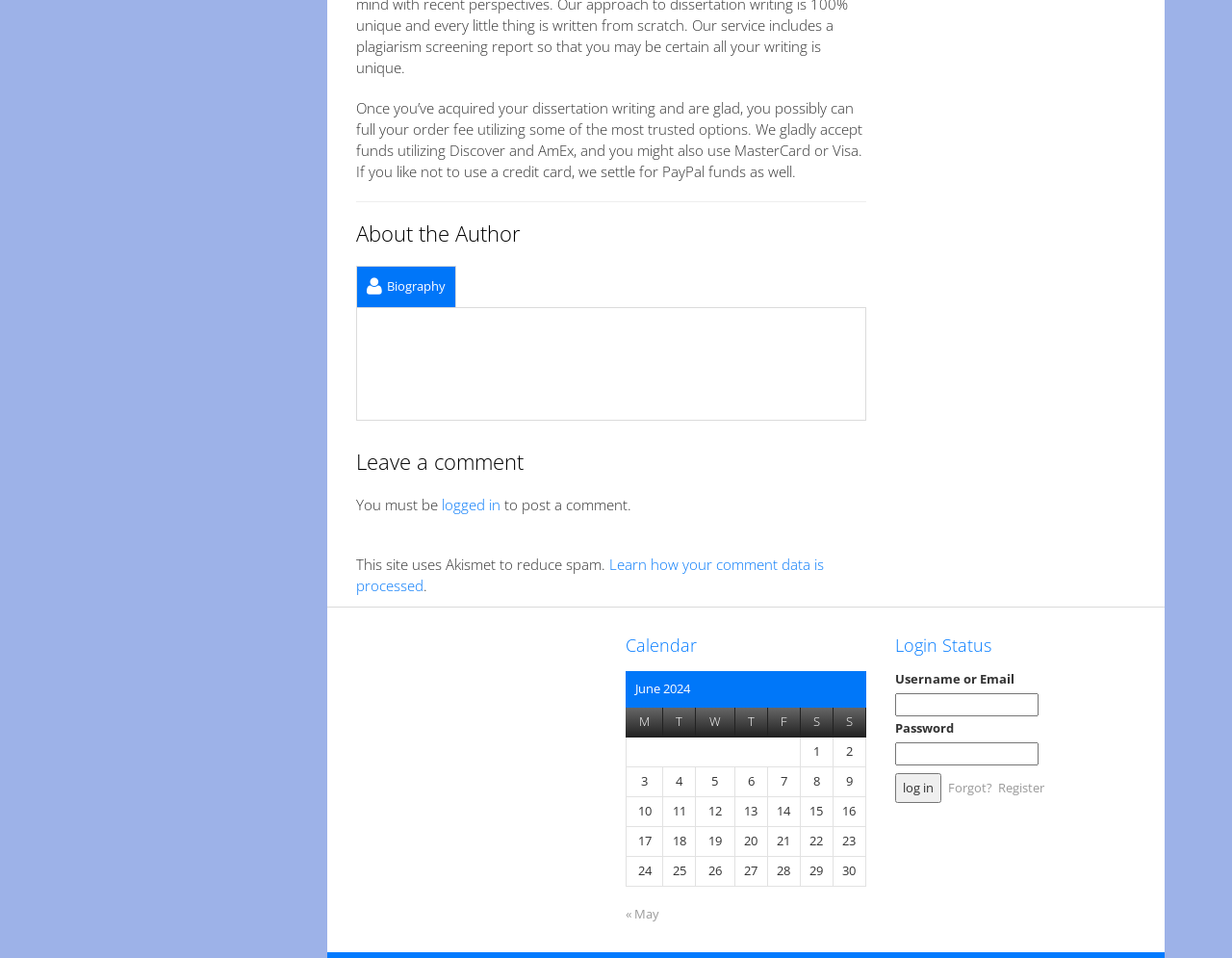Specify the bounding box coordinates of the area that needs to be clicked to achieve the following instruction: "log in".

[0.727, 0.807, 0.764, 0.838]